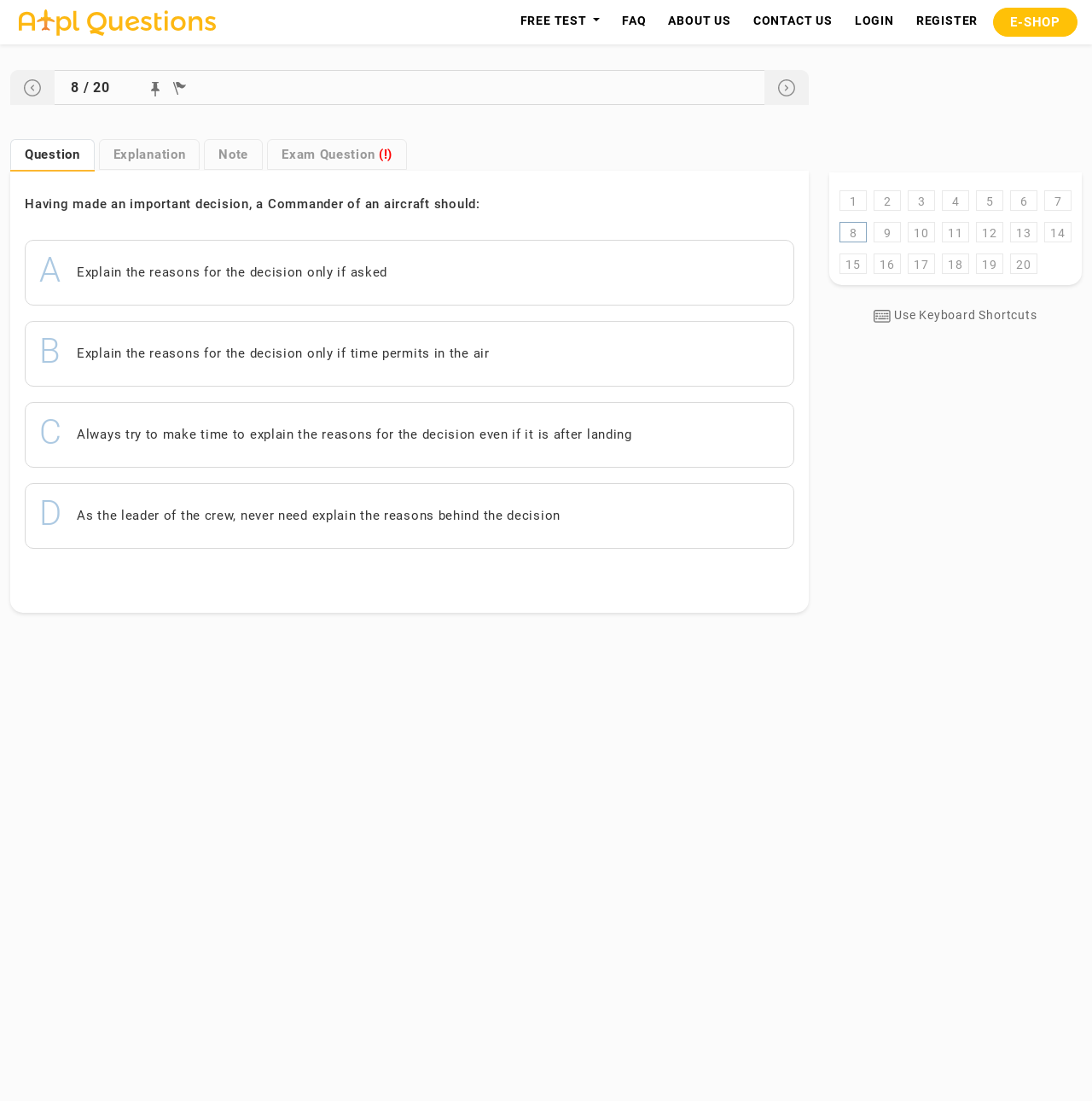Provide the bounding box coordinates of the HTML element described by the text: "E-SHOP". The coordinates should be in the format [left, top, right, bottom] with values between 0 and 1.

[0.91, 0.007, 0.987, 0.034]